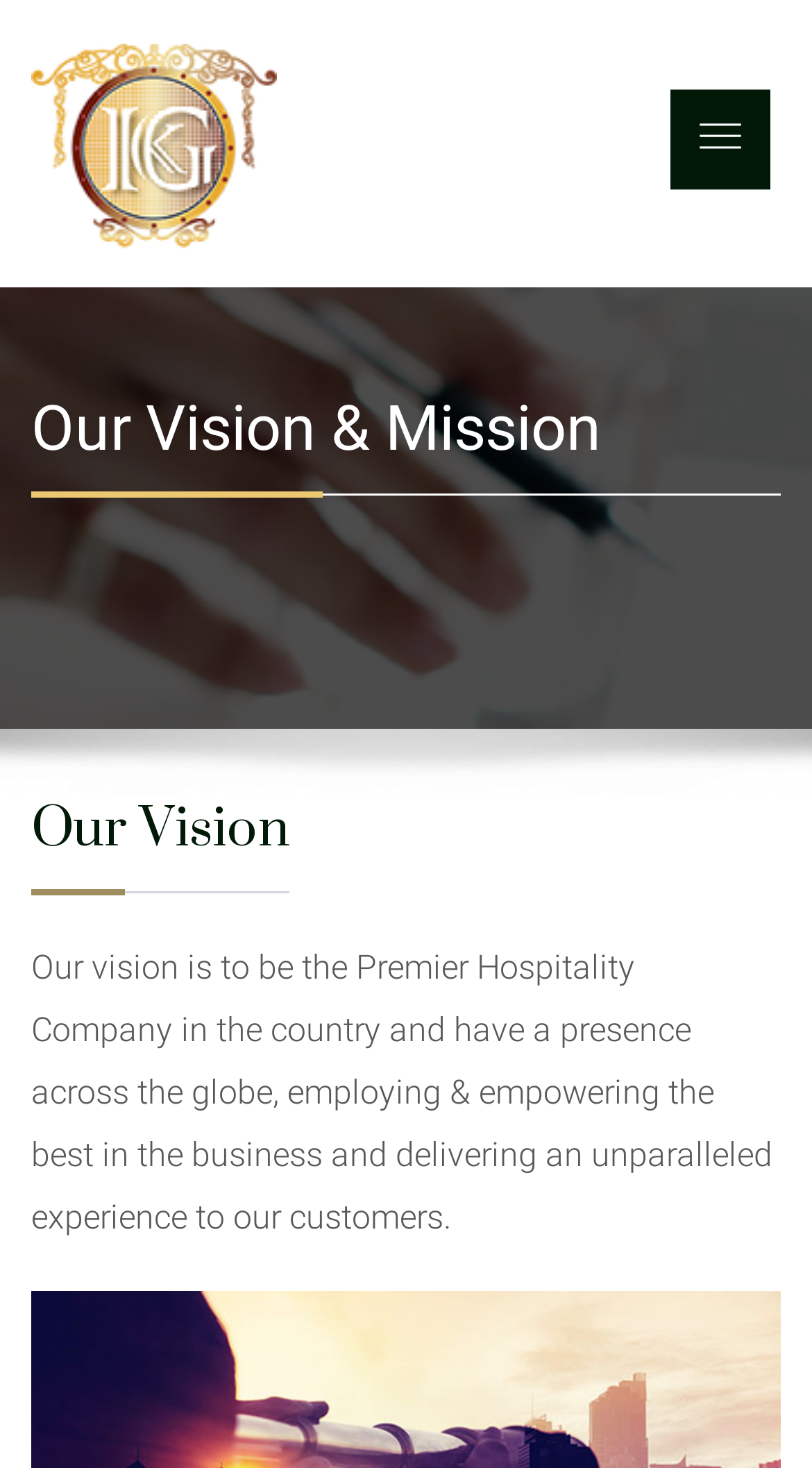Provide a one-word or short-phrase response to the question:
What is the company's vision?

To be the Premier Hospitality Company